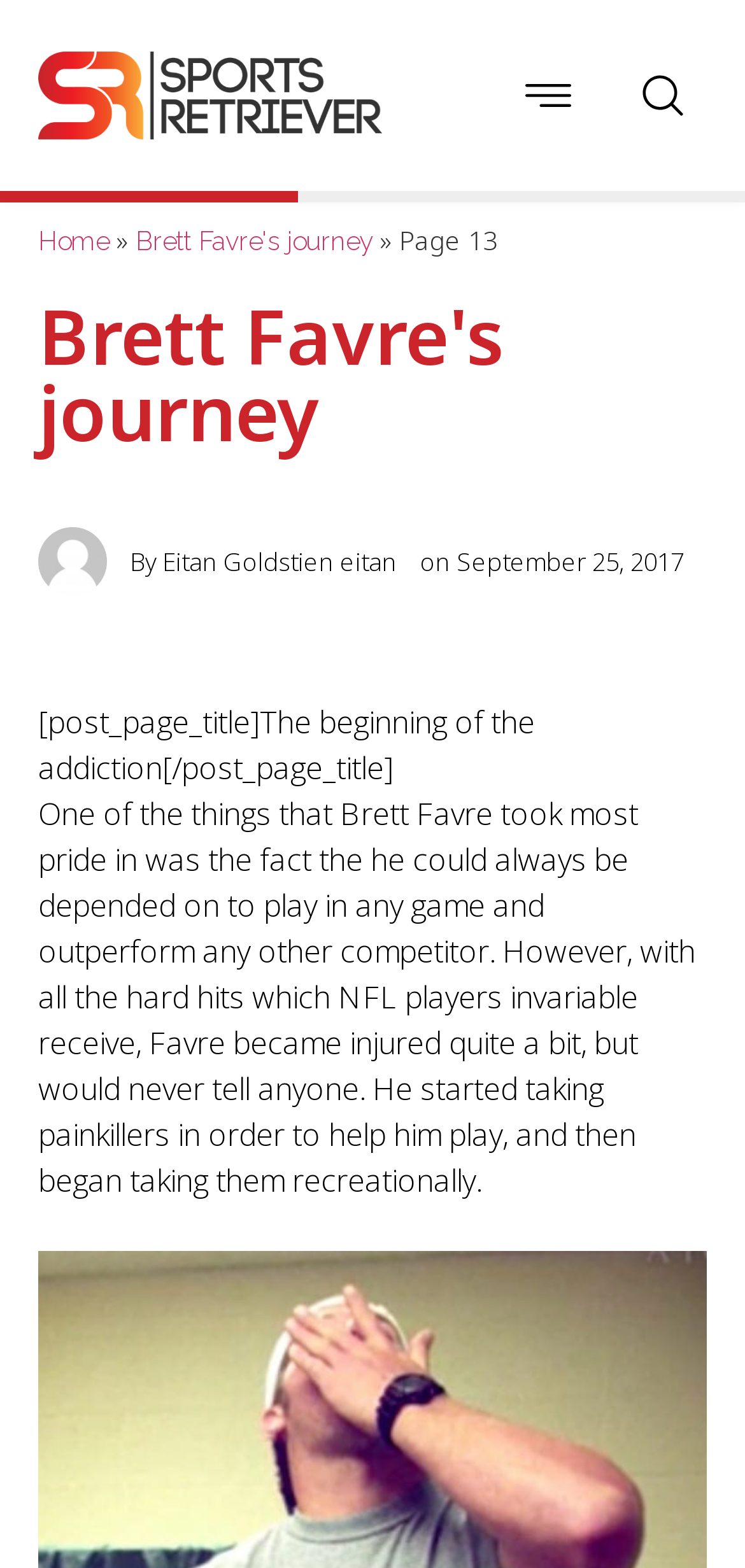Create a detailed description of the webpage's content and layout.

The webpage is about Brett Favre's journey, specifically focusing on the beginning of his addiction. At the top left of the page, there is a link to the home page, followed by a series of links and images that appear to be navigation buttons or social media icons. Below these links, there is a heading that reads "Brett Favre's journey" and a static text that indicates the current page number, "Page 13".

On the top right side of the page, there is an image of Eitan Goldstien, accompanied by a static text "By" and a timestamp "September 25, 2017". Below this section, there is a title "[post_page_title]The beginning of the addiction[/post_page_title]" that spans almost the entire width of the page.

The main content of the page is a paragraph of text that describes Brett Favre's pride in his ability to play in any game, his injuries, and how he started taking painkillers to help him play, eventually leading to recreational use. This text is positioned below the title and occupies most of the page's width.